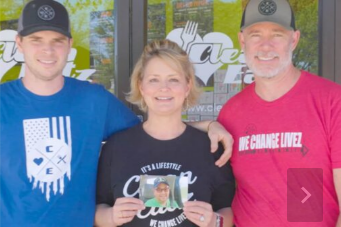What is written on the woman's shirt?
Kindly offer a comprehensive and detailed response to the question.

The central figure in the image, a woman, is wearing a shirt with the phrase 'It's a Lifestyle' printed on it, indicating her dedication to healthy living.